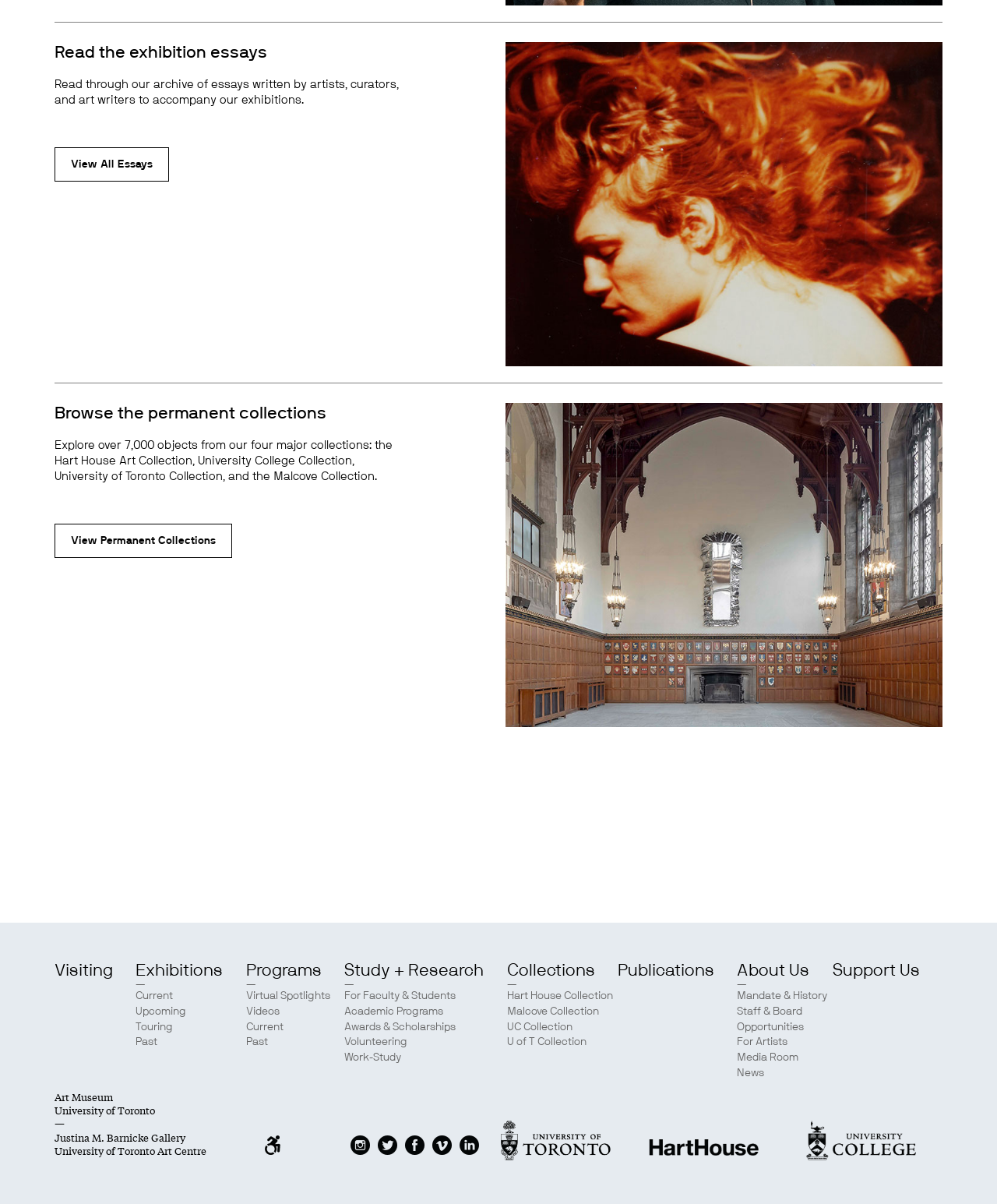What is the name of the art museum?
Look at the screenshot and respond with a single word or phrase.

Art Museum